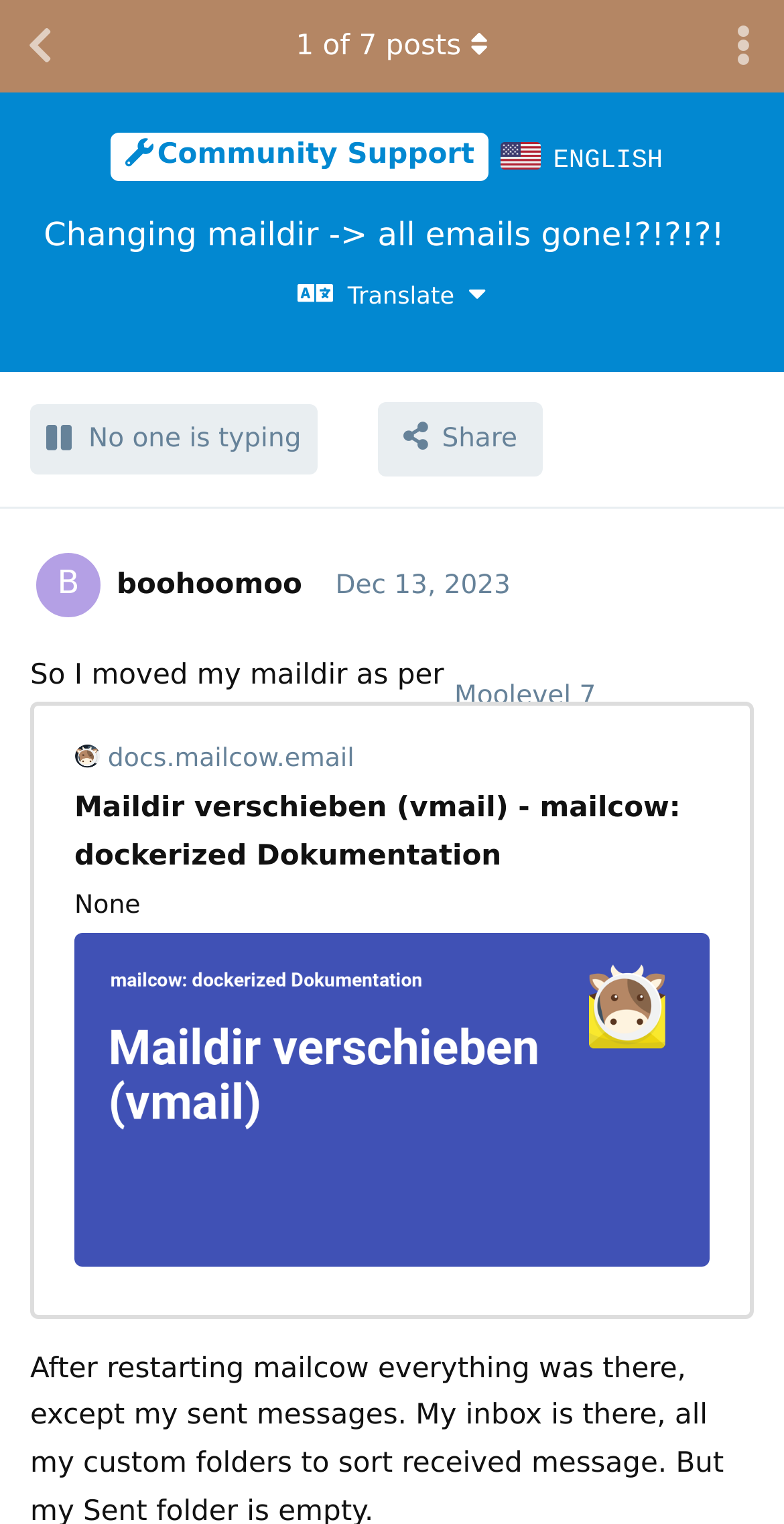Select the bounding box coordinates of the element I need to click to carry out the following instruction: "Translate the page".

[0.443, 0.184, 0.58, 0.203]